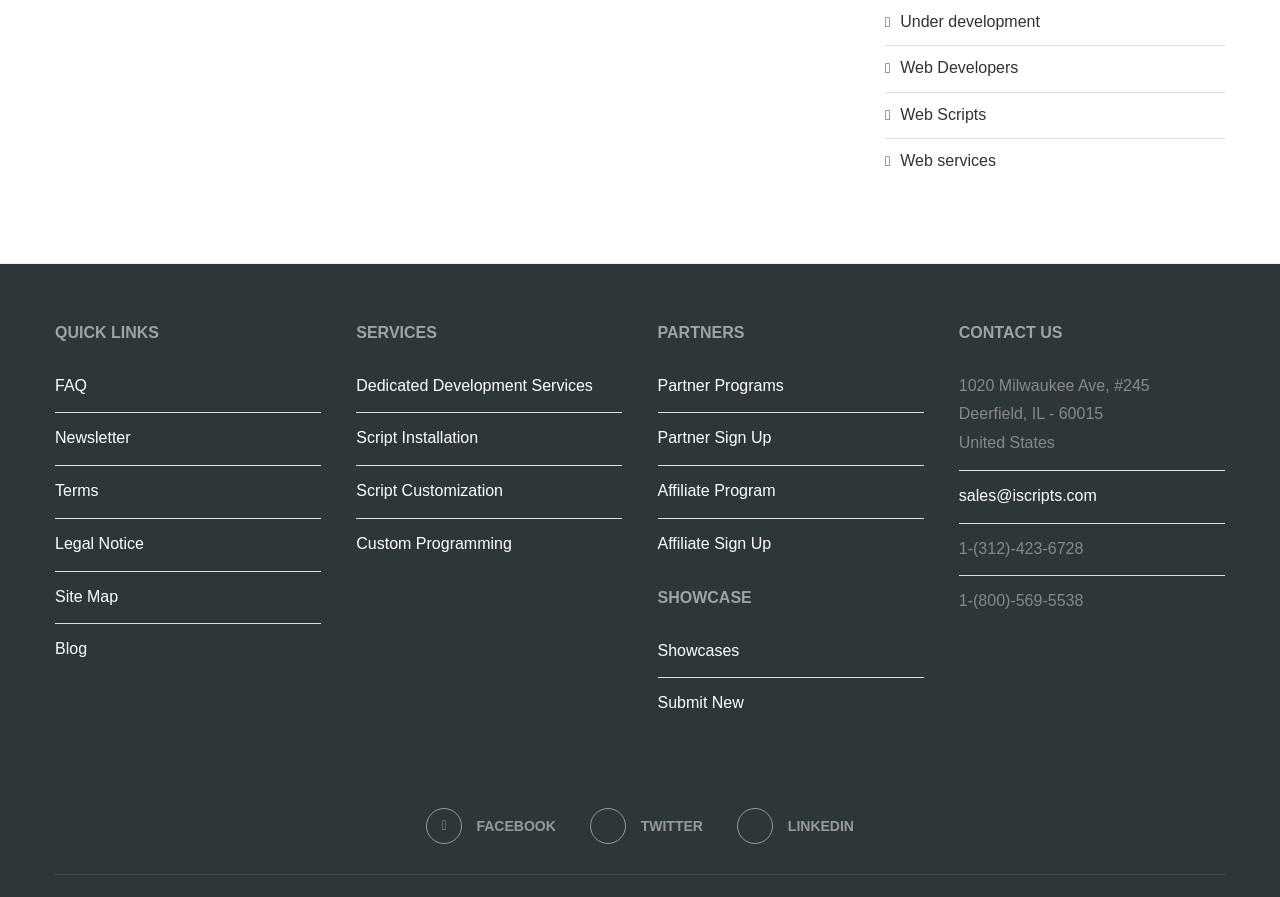Extract the bounding box coordinates for the UI element described by the text: "Terms". The coordinates should be in the form of [left, top, right, bottom] with values between 0 and 1.

[0.043, 0.537, 0.077, 0.556]